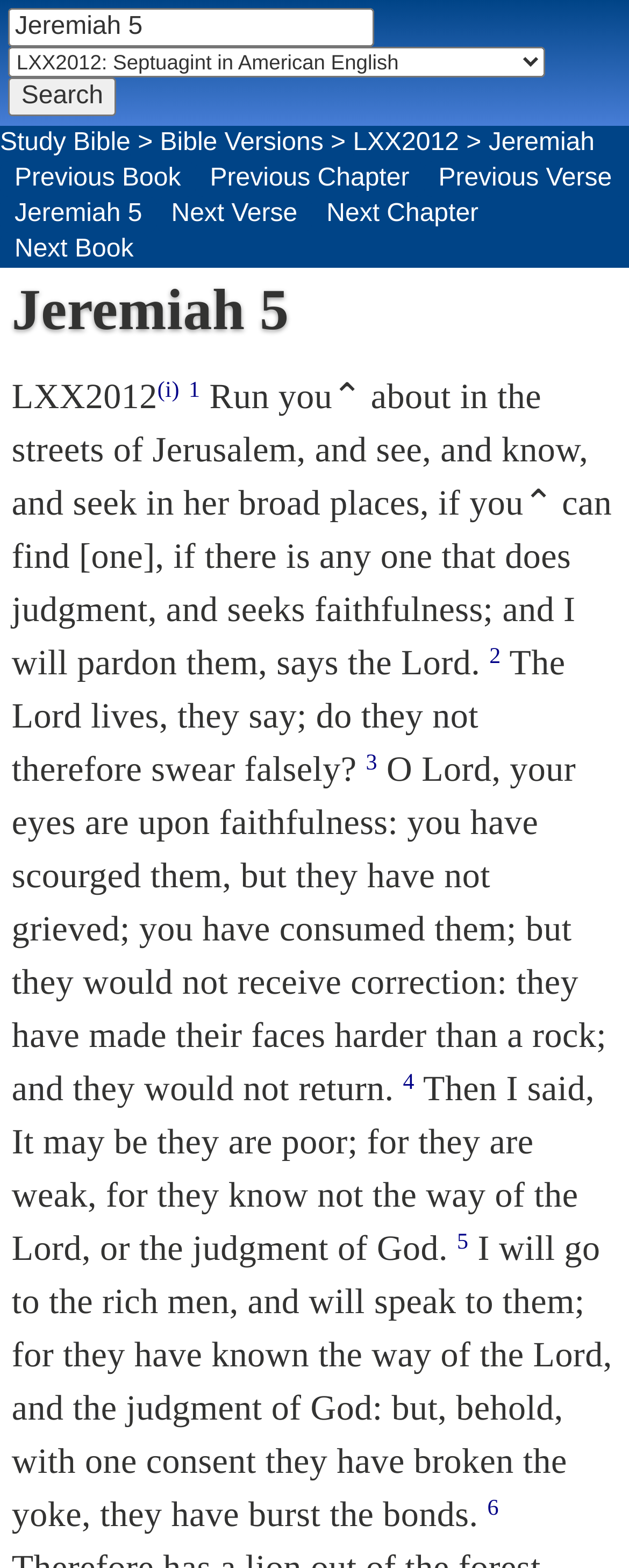Locate the bounding box coordinates of the area where you should click to accomplish the instruction: "Go to the Study Bible".

[0.0, 0.08, 0.208, 0.102]